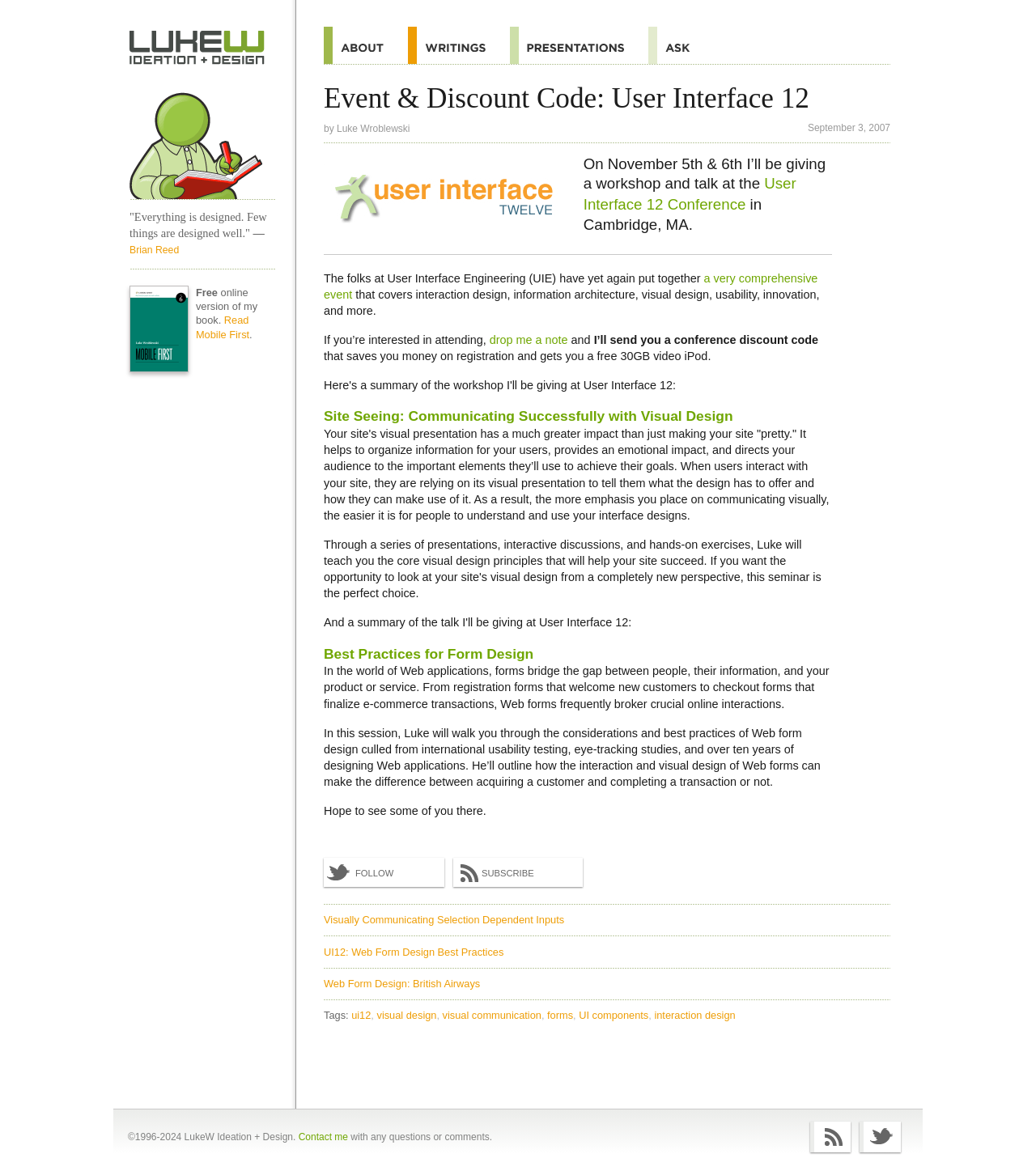Use a single word or phrase to answer the question:
What is the topic of the session Luke will walk through?

Web form design